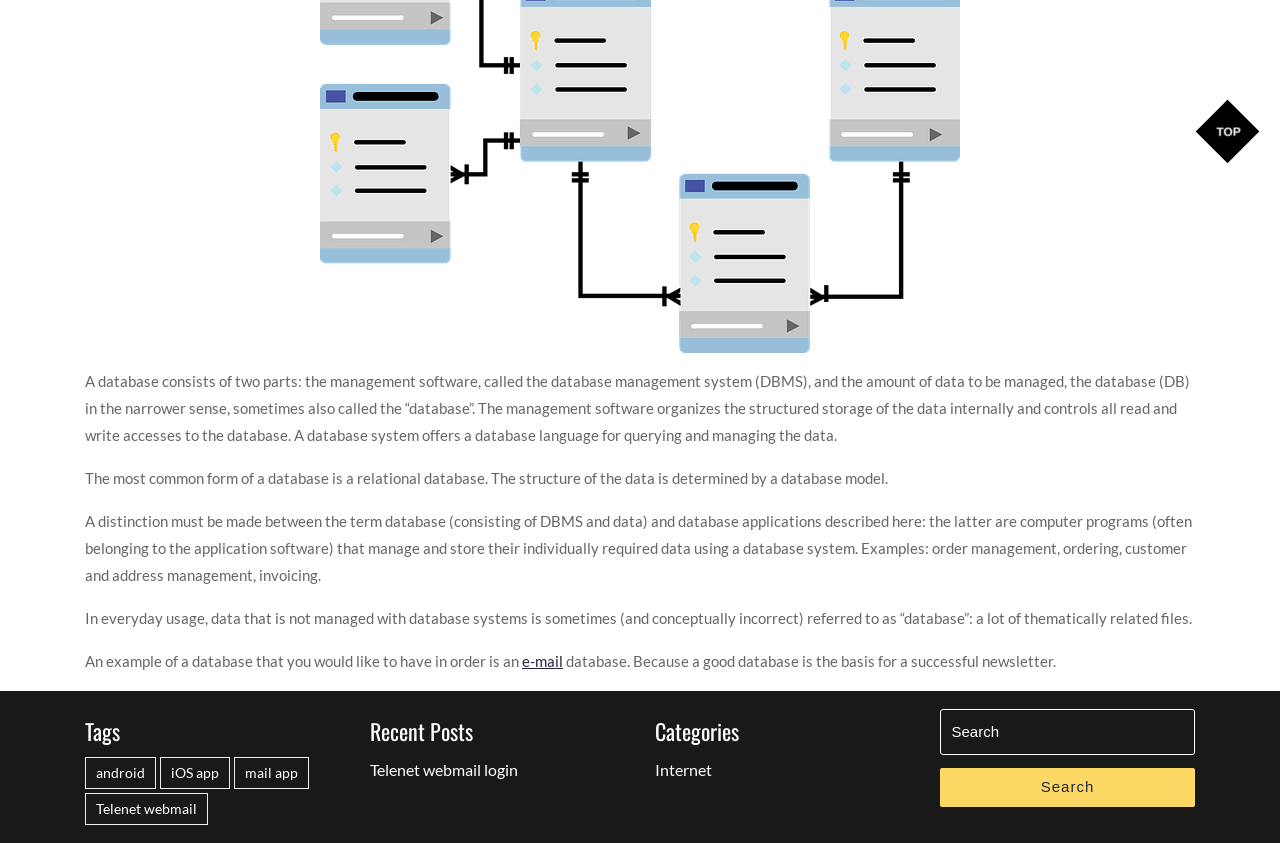Specify the bounding box coordinates of the area to click in order to execute this command: 'Explore personal trainers in London'. The coordinates should consist of four float numbers ranging from 0 to 1, and should be formatted as [left, top, right, bottom].

None